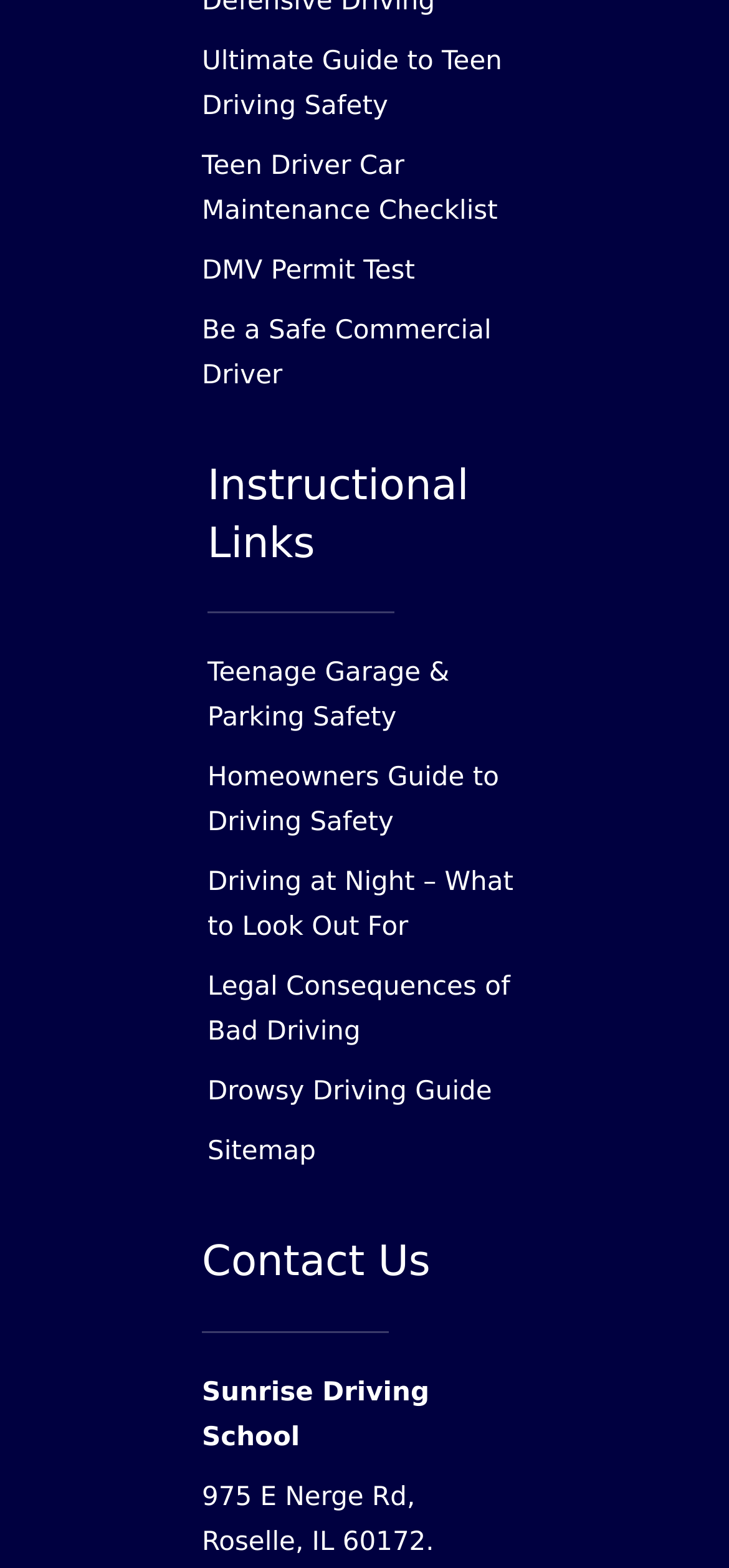How many links are listed under 'Instructional Links'?
Please ensure your answer is as detailed and informative as possible.

I counted the number of links listed under the 'Instructional Links' heading, and there are 9 links in total.